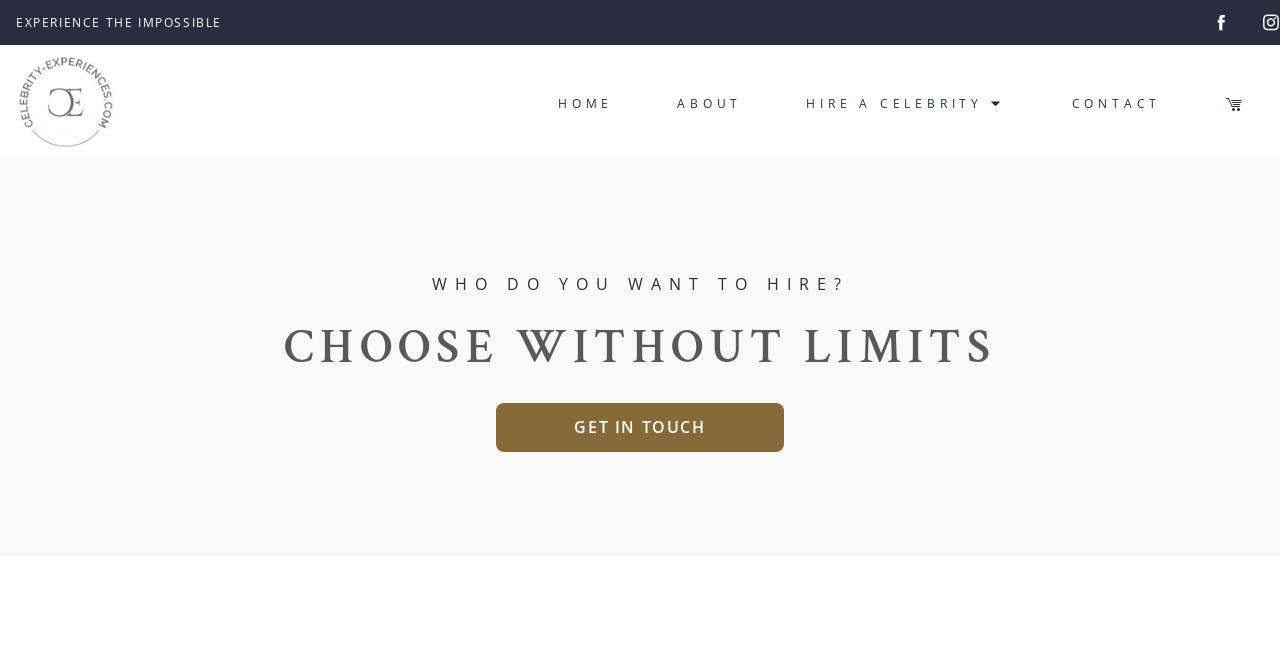Indicate the bounding box coordinates of the element that needs to be clicked to satisfy the following instruction: "contact us". The coordinates should be four float numbers between 0 and 1, i.e., [left, top, right, bottom].

[0.388, 0.608, 0.612, 0.683]